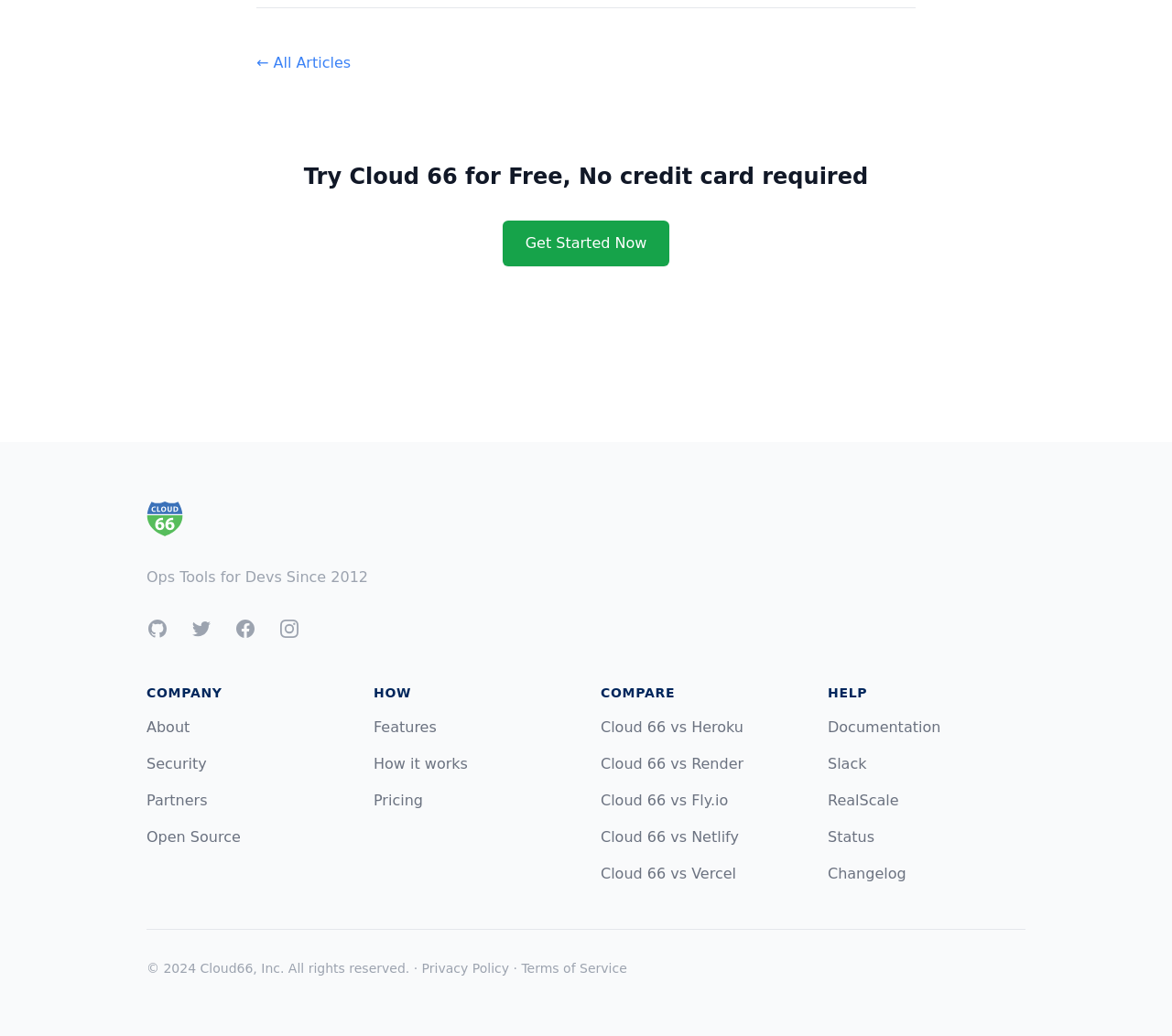Locate the bounding box coordinates of the element you need to click to accomplish the task described by this instruction: "Visit the 'GitHub' page".

[0.125, 0.596, 0.144, 0.617]